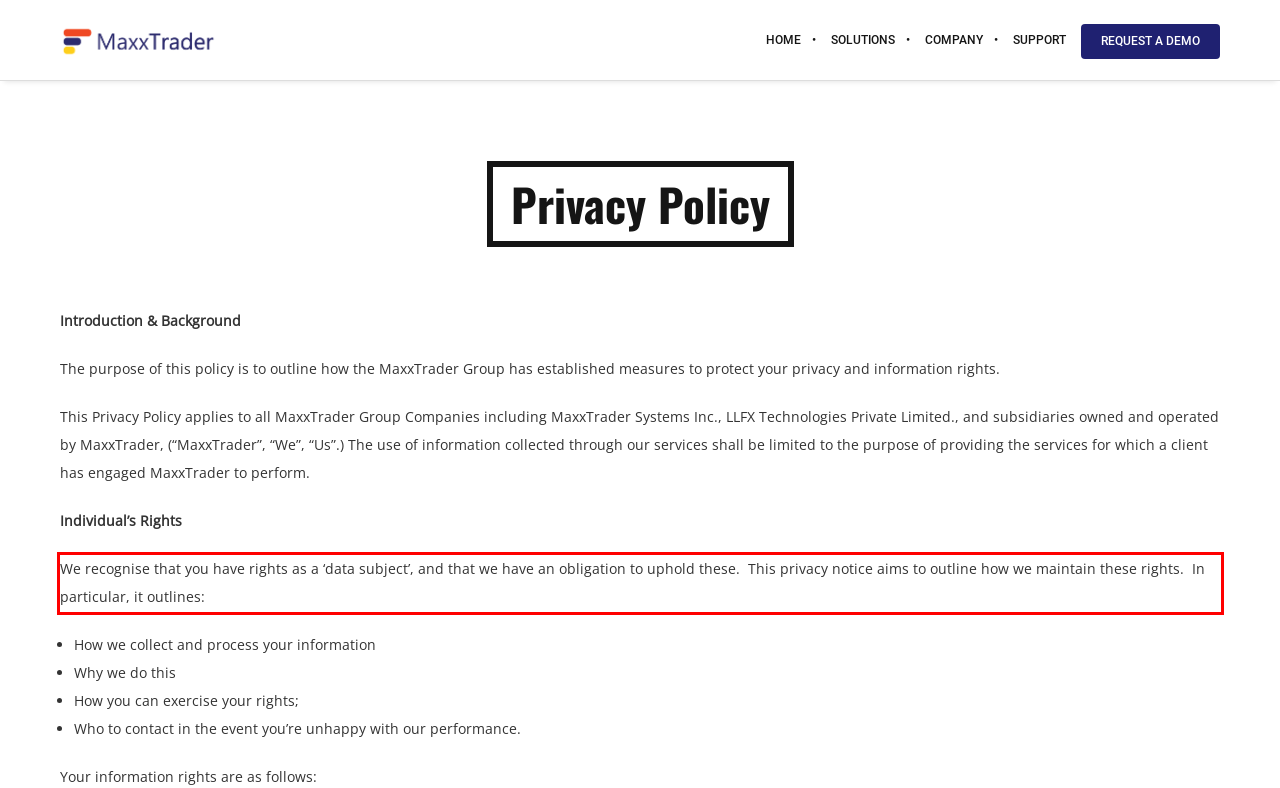Analyze the screenshot of a webpage where a red rectangle is bounding a UI element. Extract and generate the text content within this red bounding box.

We recognise that you have rights as a ‘data subject’, and that we have an obligation to uphold these. This privacy notice aims to outline how we maintain these rights. In particular, it outlines: